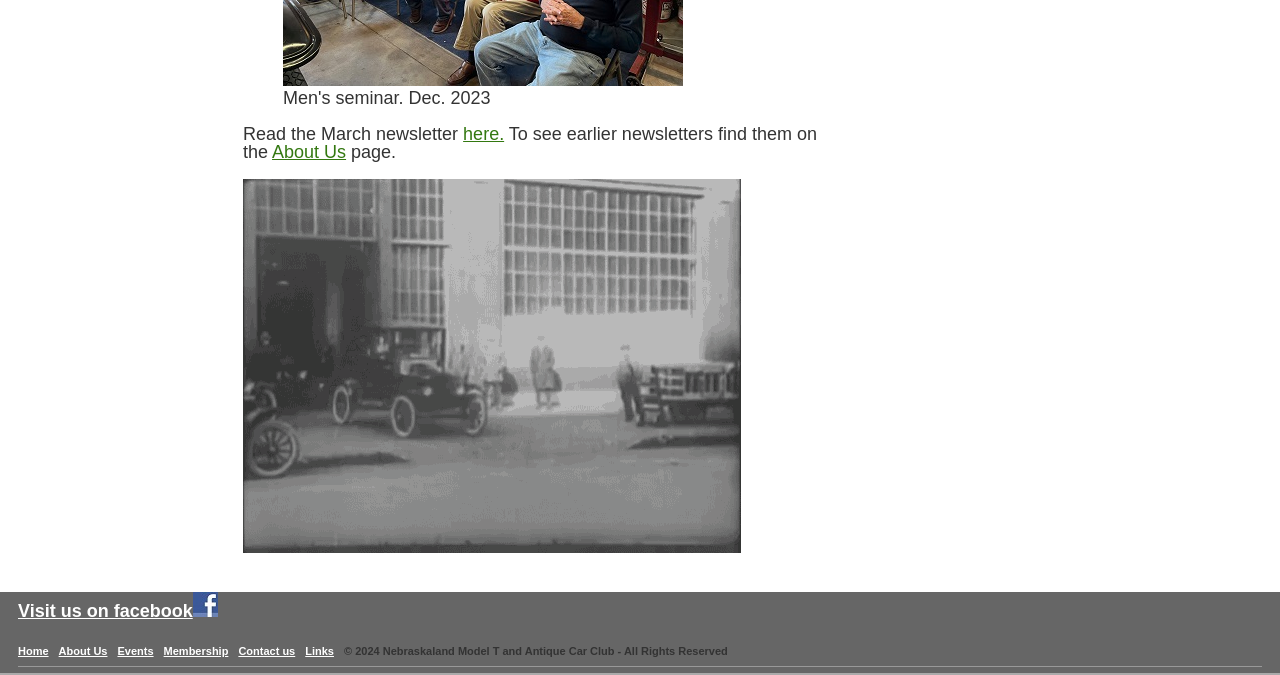Please find the bounding box coordinates of the element that you should click to achieve the following instruction: "Visit us on facebook". The coordinates should be presented as four float numbers between 0 and 1: [left, top, right, bottom].

[0.014, 0.89, 0.151, 0.919]